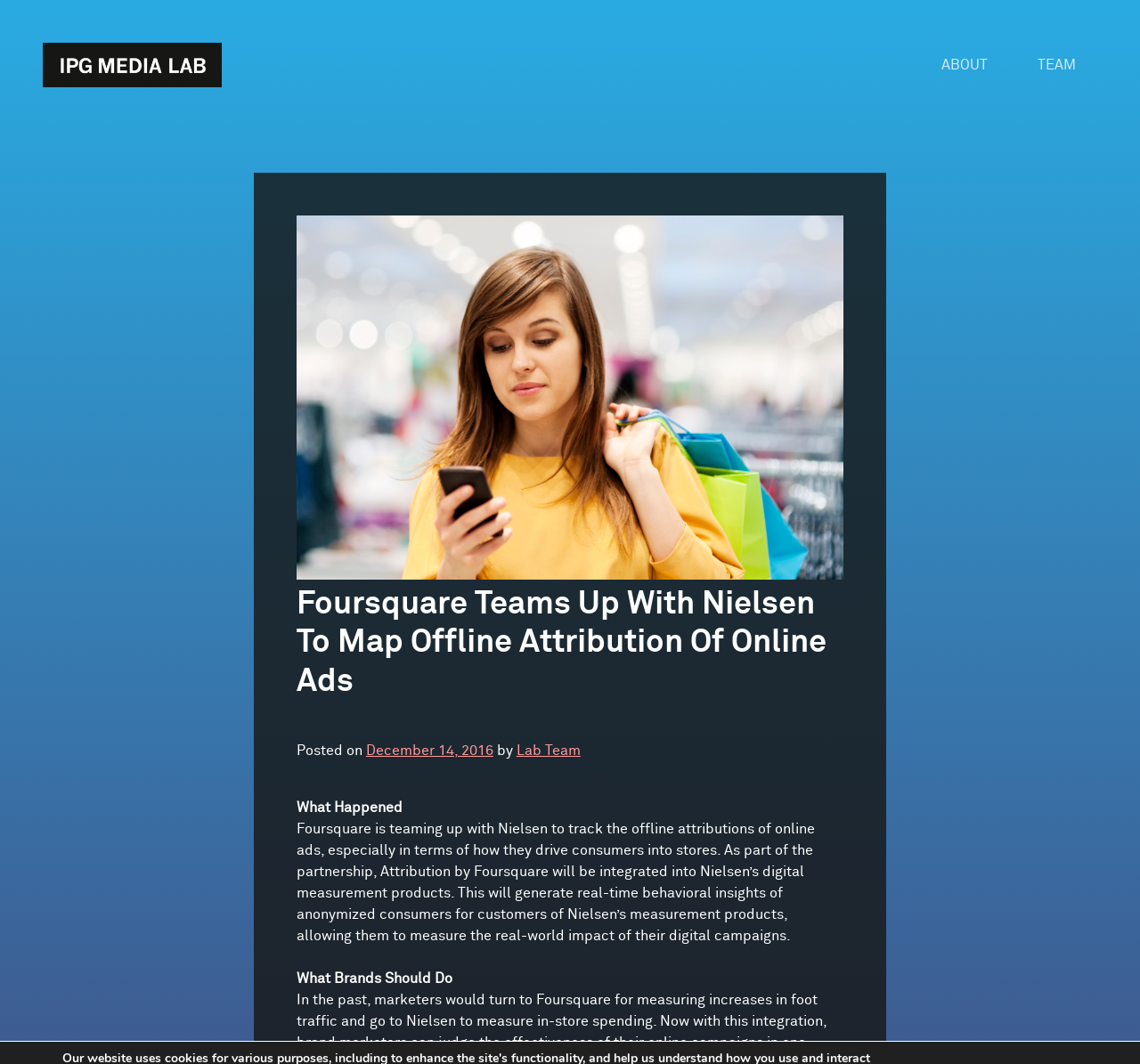Using details from the image, please answer the following question comprehensively:
What will be integrated into Nielsen’s digital measurement products?

As part of the partnership, Attribution by Foursquare will be integrated into Nielsen’s digital measurement products, allowing customers to measure the real-world impact of their digital campaigns.